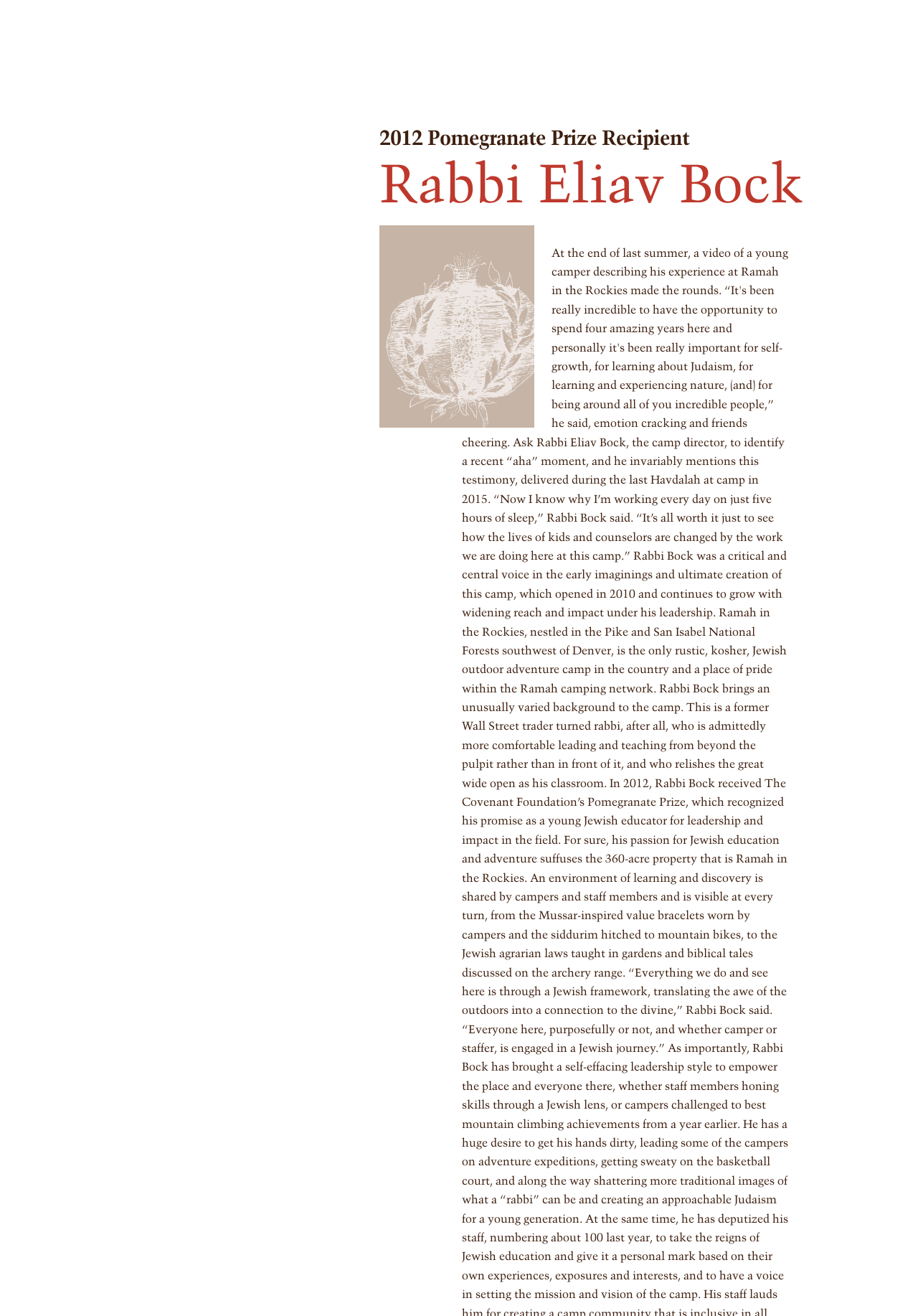What is the purpose of the search box?
Answer the question in a detailed and comprehensive manner.

The search box is a common UI element that allows users to search for specific content within a website. In this case, the search box is accompanied by a placeholder text 'What are you looking for?' which further suggests its purpose.